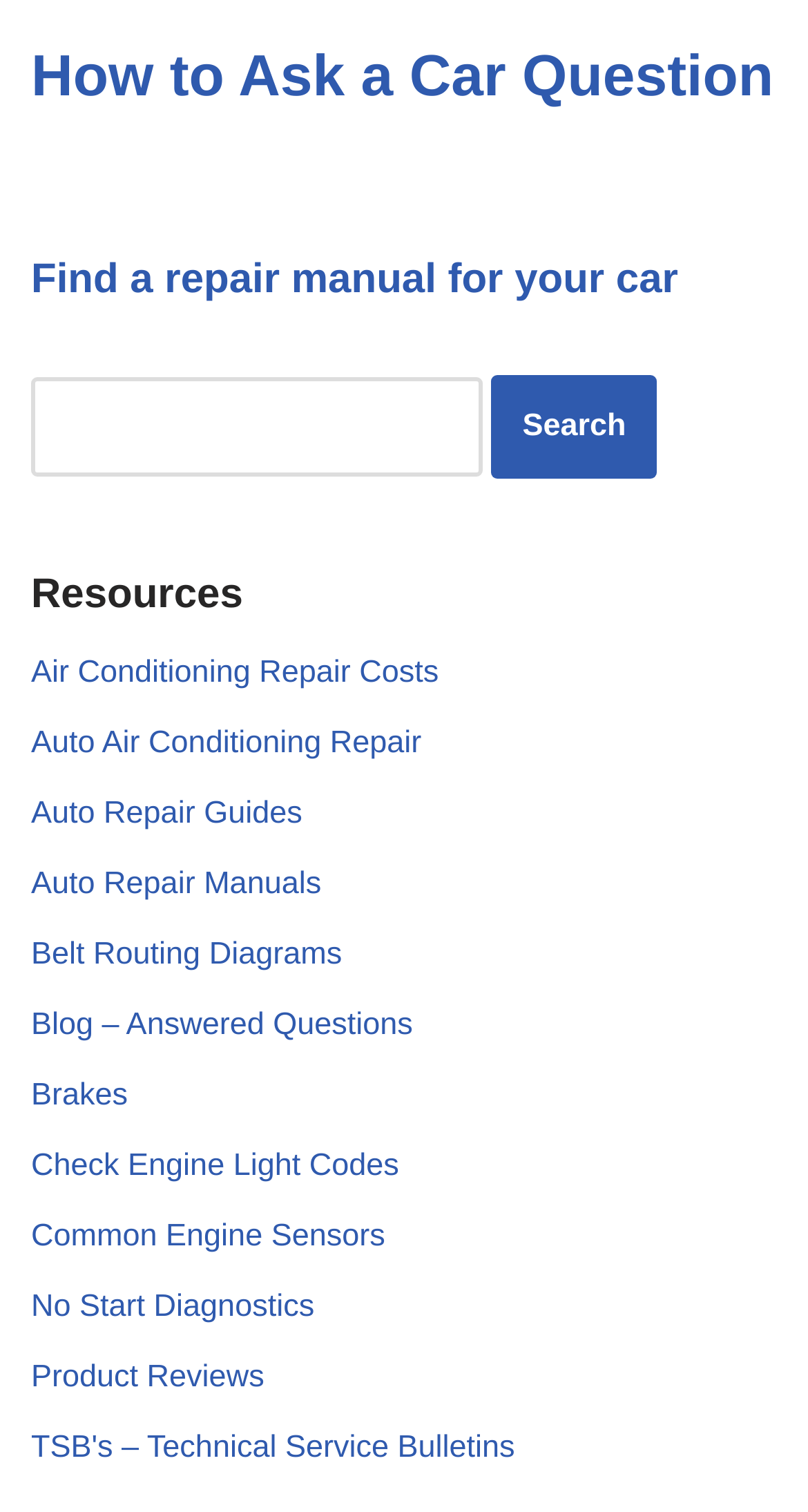Please find the bounding box coordinates (top-left x, top-left y, bottom-right x, bottom-right y) in the screenshot for the UI element described as follows: Check Engine Light Codes

[0.038, 0.76, 0.494, 0.783]